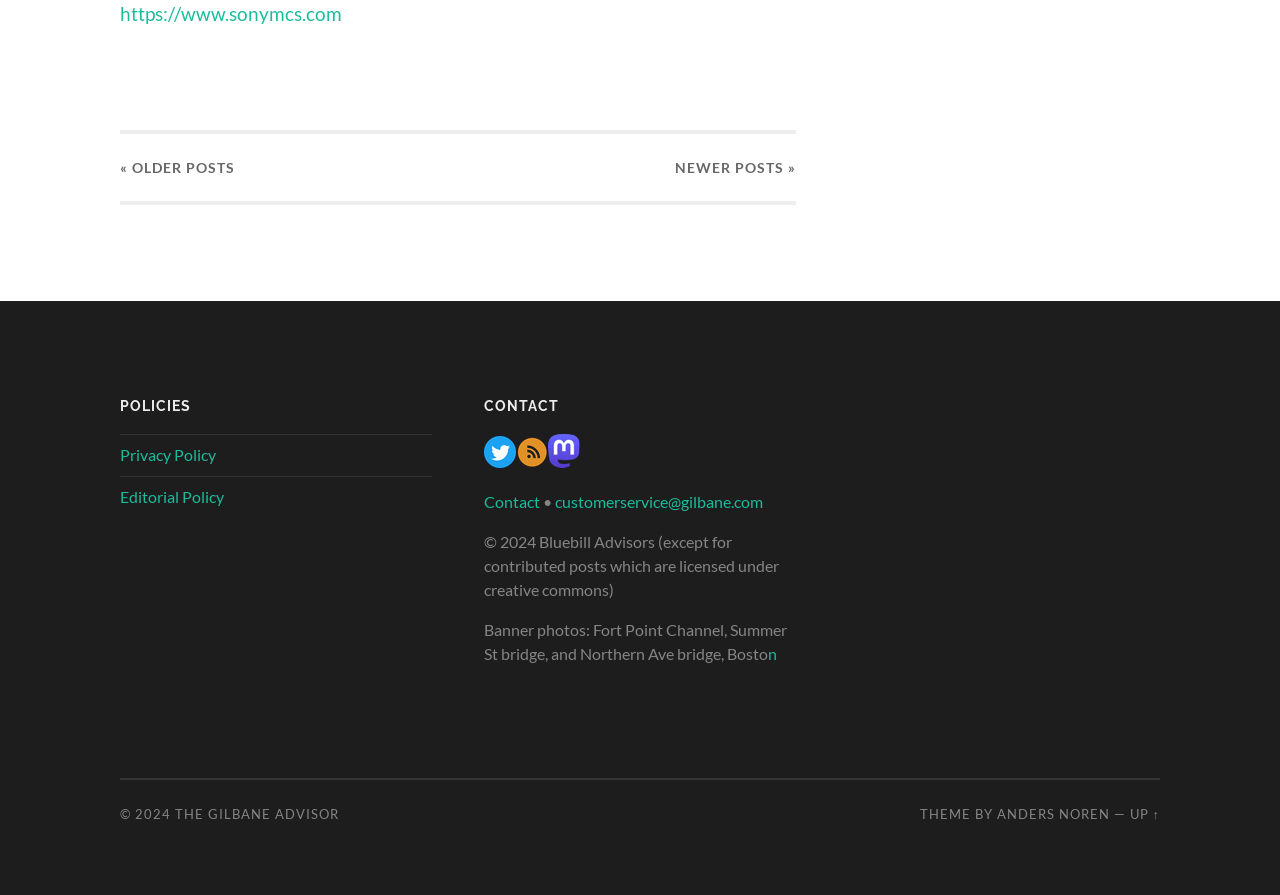Given the element description: "The Gilbane Advisor", predict the bounding box coordinates of this UI element. The coordinates must be four float numbers between 0 and 1, given as [left, top, right, bottom].

[0.137, 0.901, 0.265, 0.918]